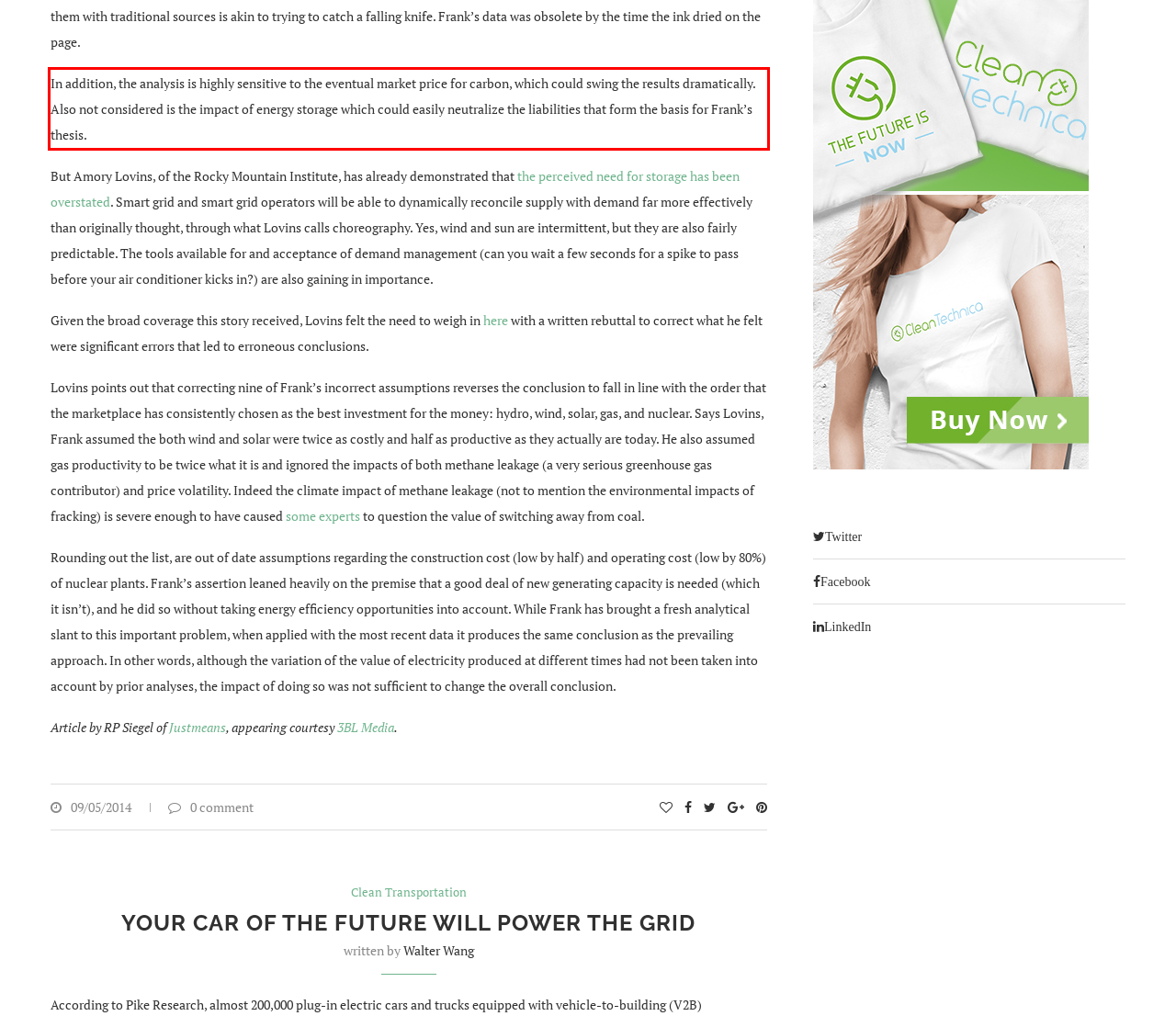Identify and extract the text within the red rectangle in the screenshot of the webpage.

In addition, the analysis is highly sensitive to the eventual market price for carbon, which could swing the results dramatically. Also not considered is the impact of energy storage which could easily neutralize the liabilities that form the basis for Frank’s thesis.